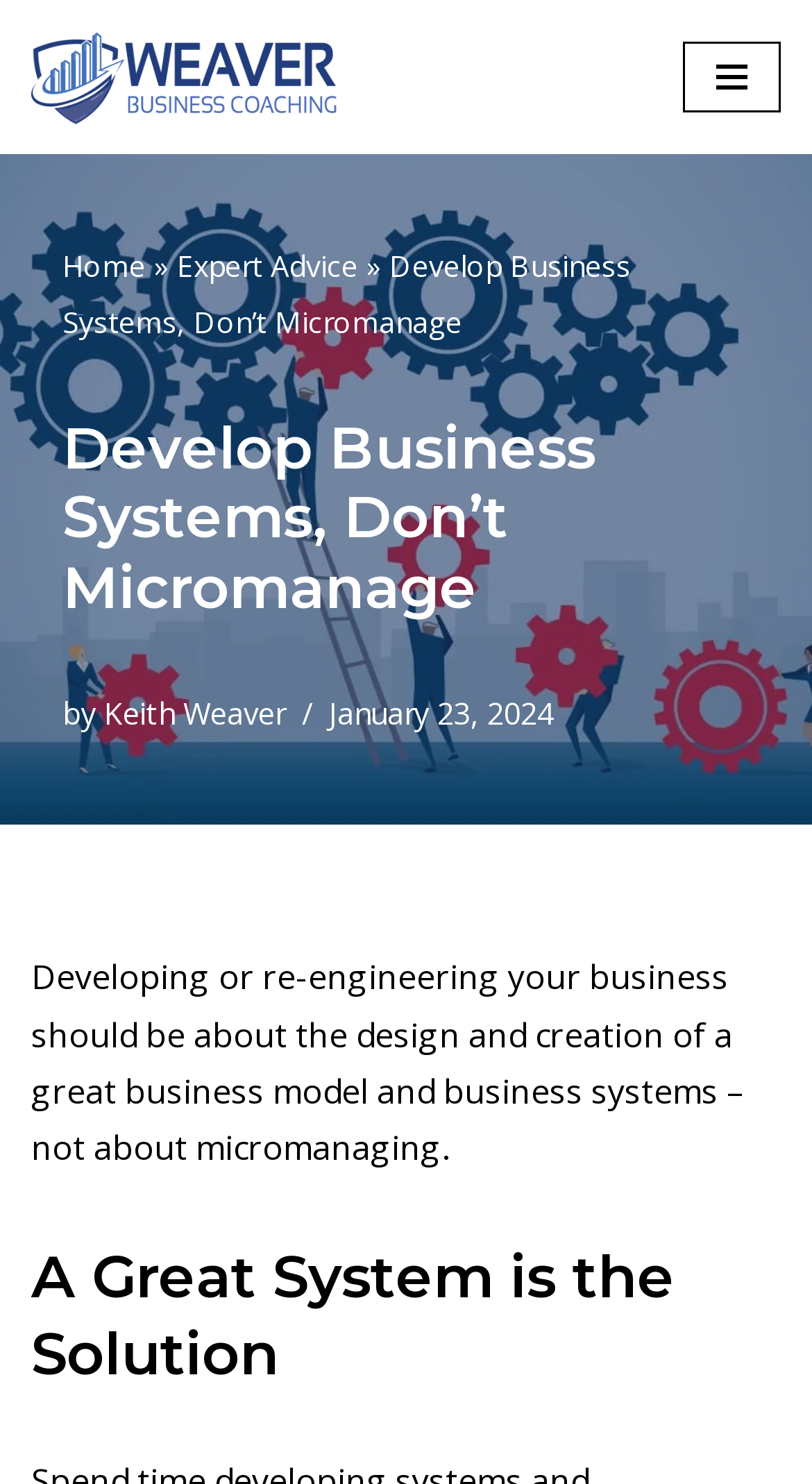Please examine the image and provide a detailed answer to the question: What is the main topic of the article?

I found the answer by looking at the static text element with the text 'Developing or re-engineering your business should be about the design and creation of a great business model and business systems' which is located in the main content area of the webpage.